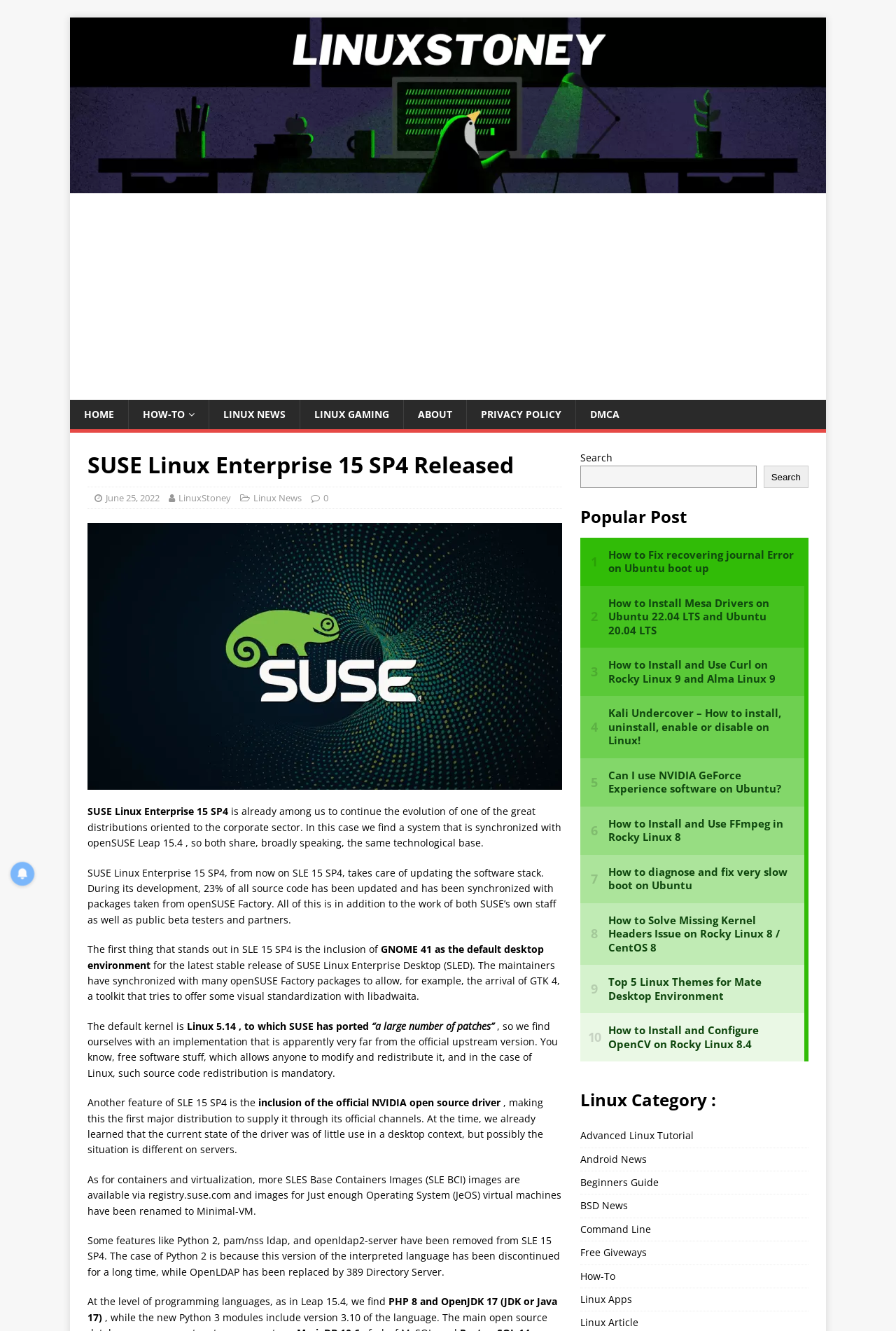Give a complete and precise description of the webpage's appearance.

The webpage is about SUSE Linux Enterprise 15 SP4, a Linux distribution oriented towards the corporate sector. At the top, there is a logo and a link to "LinuxStoney" on the left, followed by an advertisement iframe. Below the advertisement, there are several links to different sections of the website, including "HOME", "HOW-TO", "LINUX NEWS", "LINUX GAMING", "ABOUT", "PRIVACY POLICY", and "DMCA".

The main content of the webpage is an article about SUSE Linux Enterprise 15 SP4, which is divided into several paragraphs. The article is headed by a title "SUSE Linux Enterprise 15 SP4 Released" and has a subheading with the date "June 25, 2022". The article discusses the features and updates of SUSE Linux Enterprise 15 SP4, including the inclusion of GNOME 41 as the default desktop environment, the default kernel being Linux 5.14, and the inclusion of the official NVIDIA open source driver.

On the right side of the webpage, there is a search bar with a button. Below the search bar, there is a section titled "Popular Post" with several links to other articles on the website. These articles are about various Linux-related topics, such as fixing errors on Ubuntu, installing Mesa drivers, and using Curl on Rocky Linux.

Further down the webpage, there is a section titled "Linux Category" with links to different categories of Linux-related topics, including advanced tutorials, Android news, beginners' guides, and more.